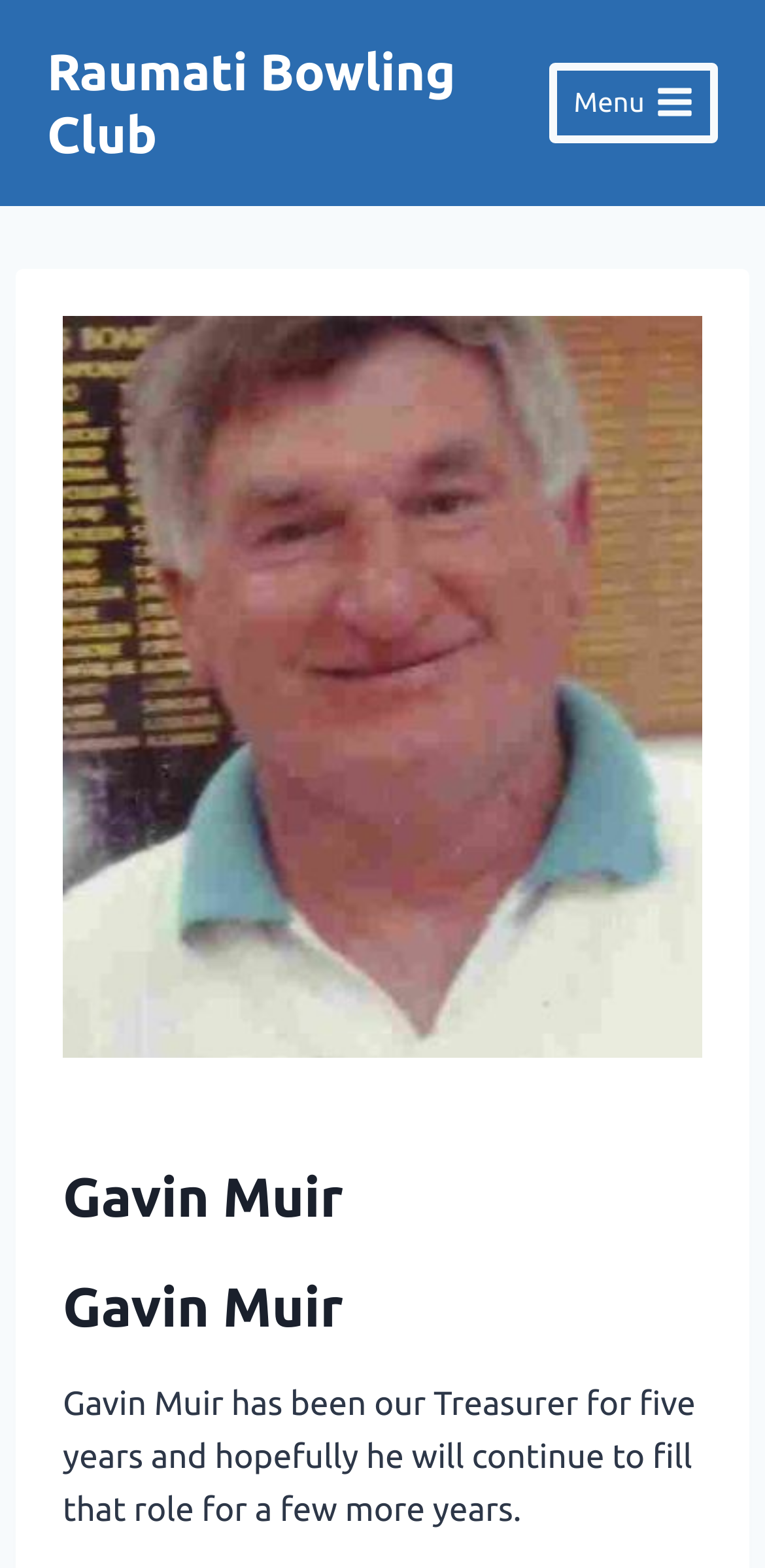How many years has Gavin Muir been the Treasurer?
By examining the image, provide a one-word or phrase answer.

five years